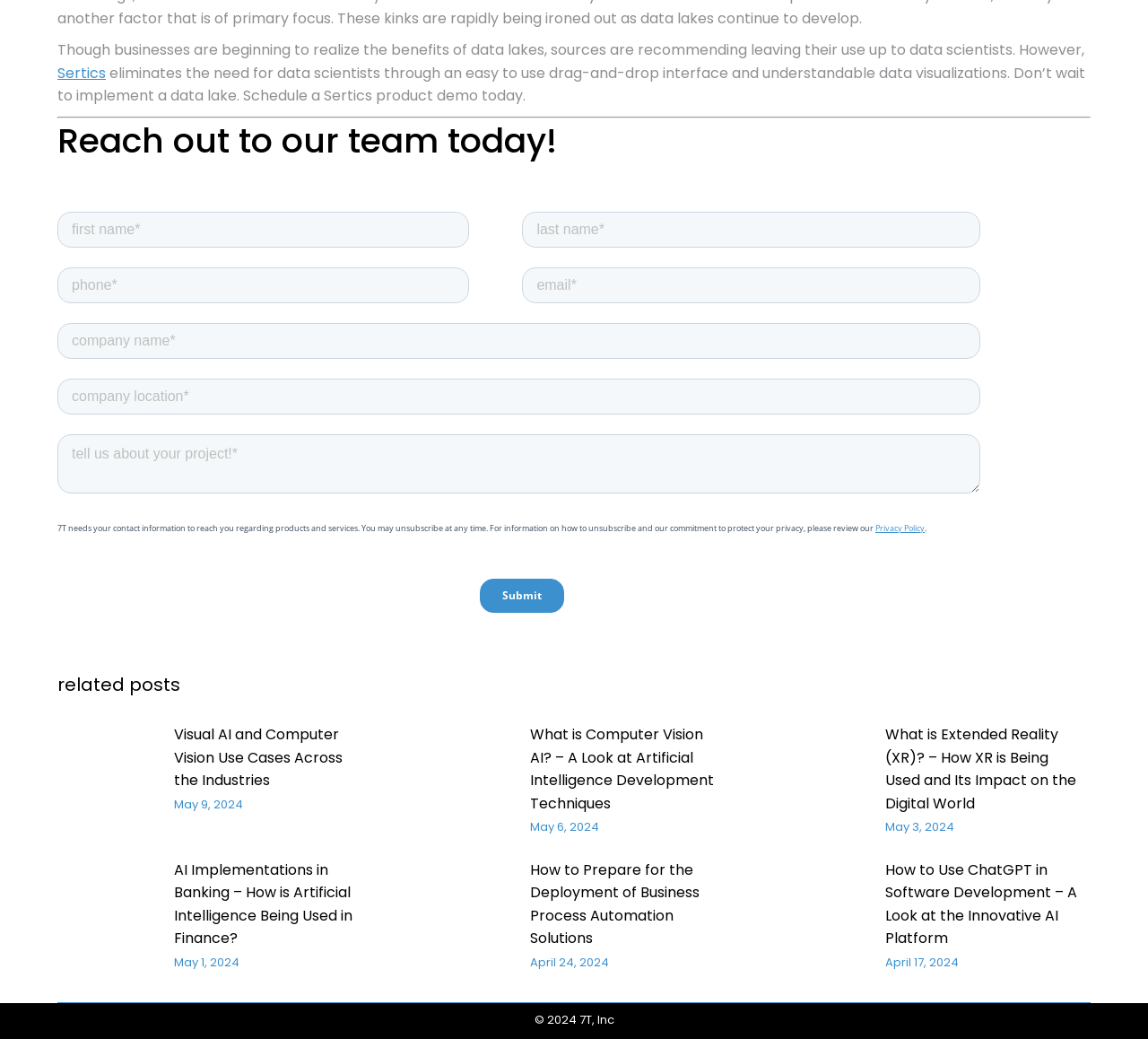Identify the bounding box of the HTML element described as: "Sertics".

[0.05, 0.06, 0.092, 0.08]